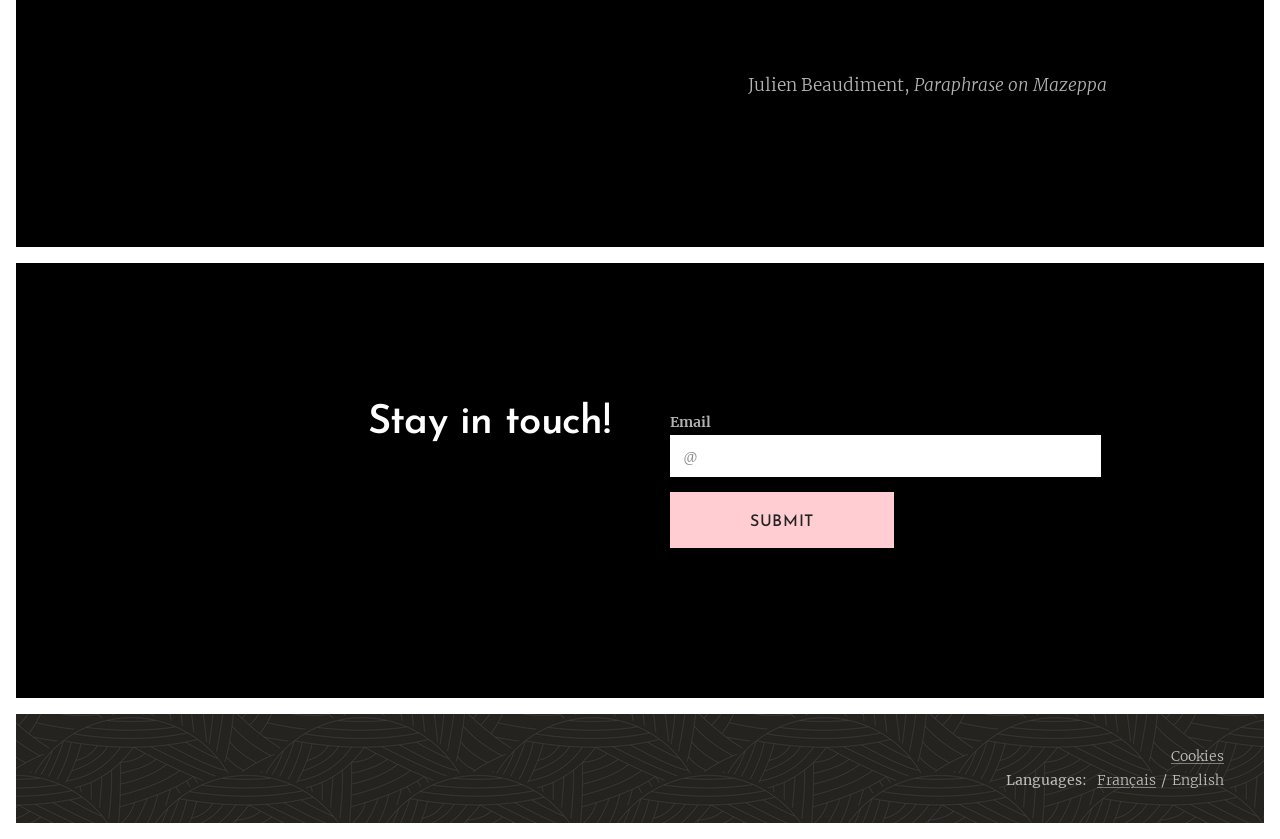Please answer the following question using a single word or phrase: 
What is the purpose of the textbox?

Email